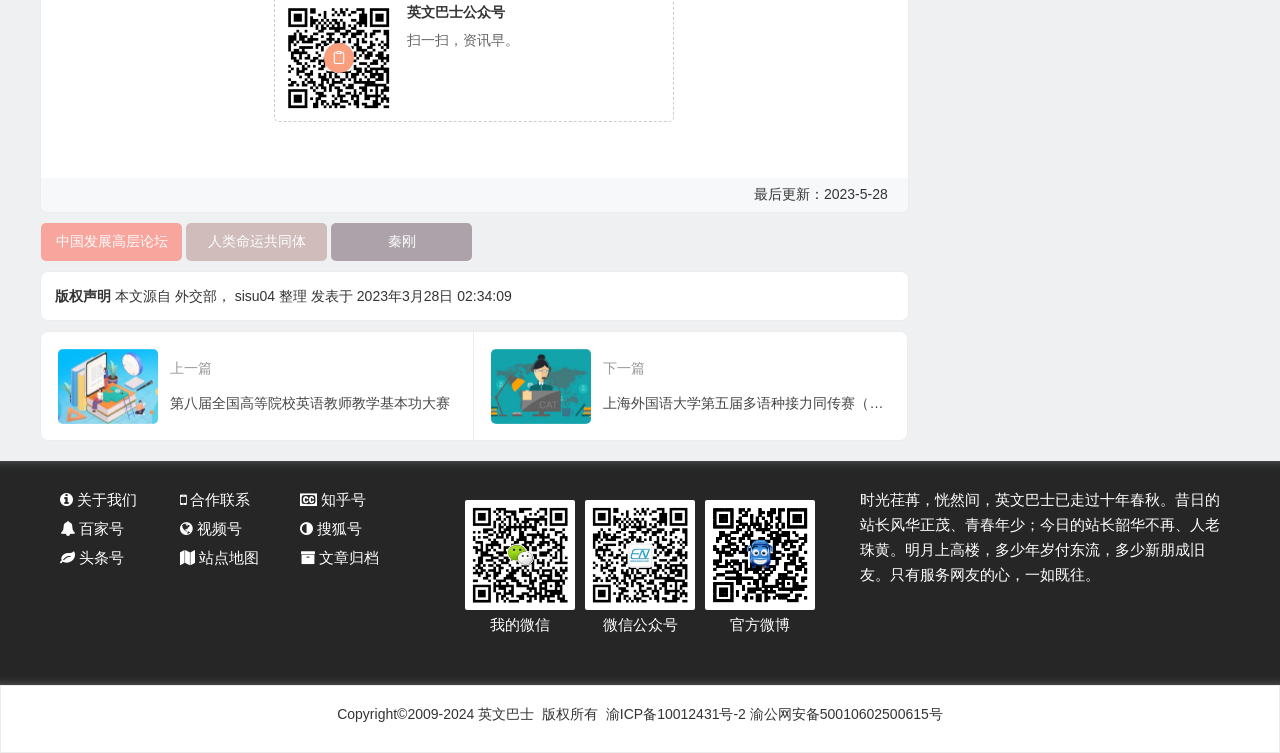Find the bounding box coordinates of the clickable element required to execute the following instruction: "Visit the official Weibo account". Provide the coordinates as four float numbers between 0 and 1, i.e., [left, top, right, bottom].

[0.551, 0.663, 0.637, 0.81]